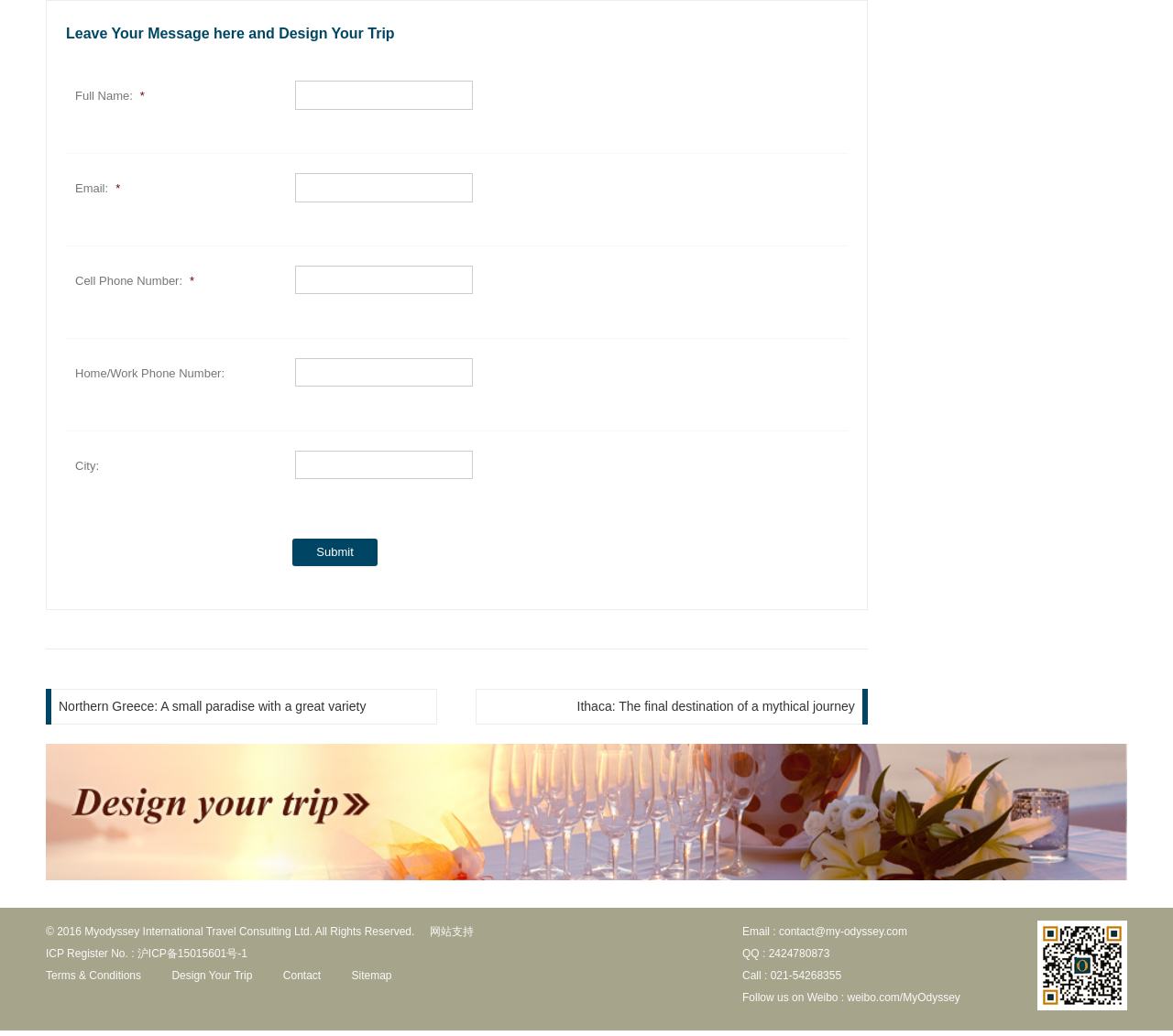Determine the bounding box coordinates of the region that needs to be clicked to achieve the task: "Click to design your trip".

[0.146, 0.941, 0.215, 0.953]